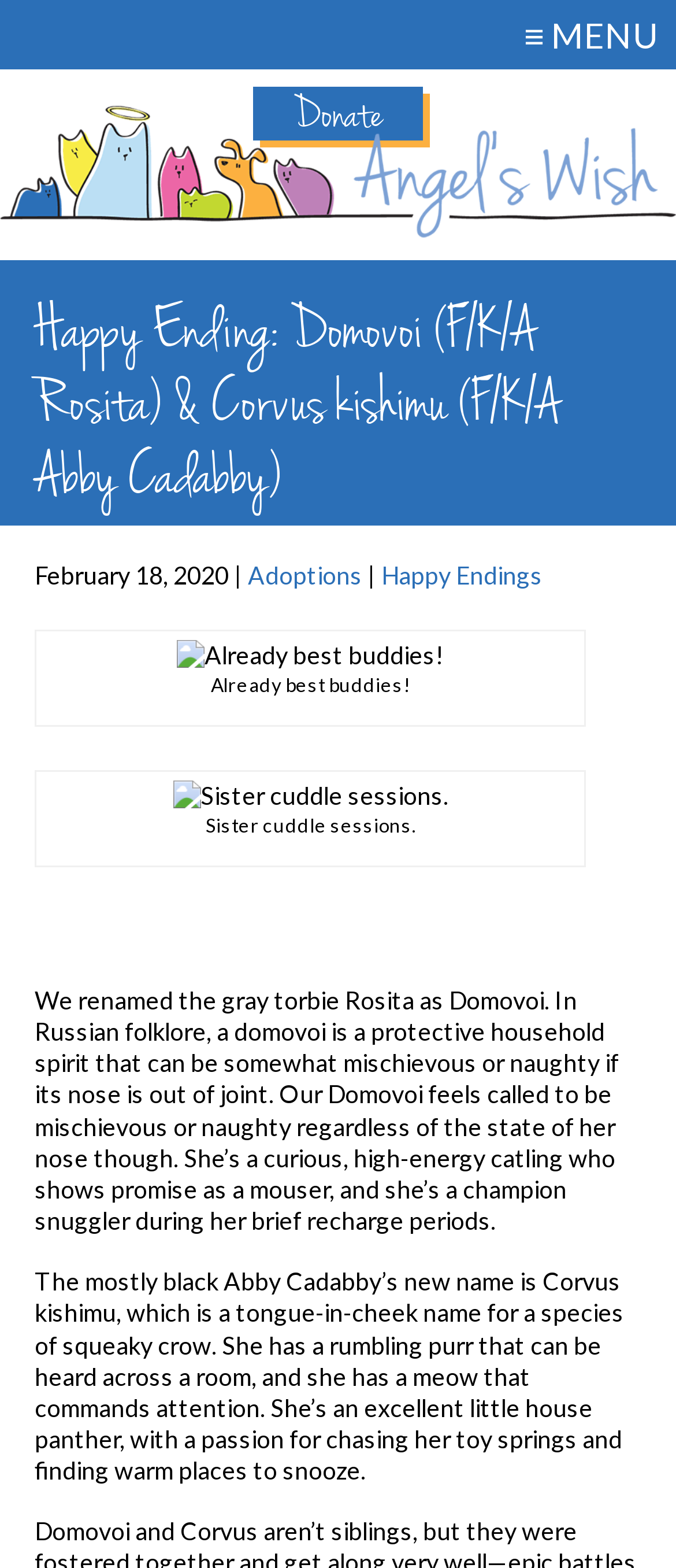Reply to the question with a single word or phrase:
How many images are on this webpage?

3